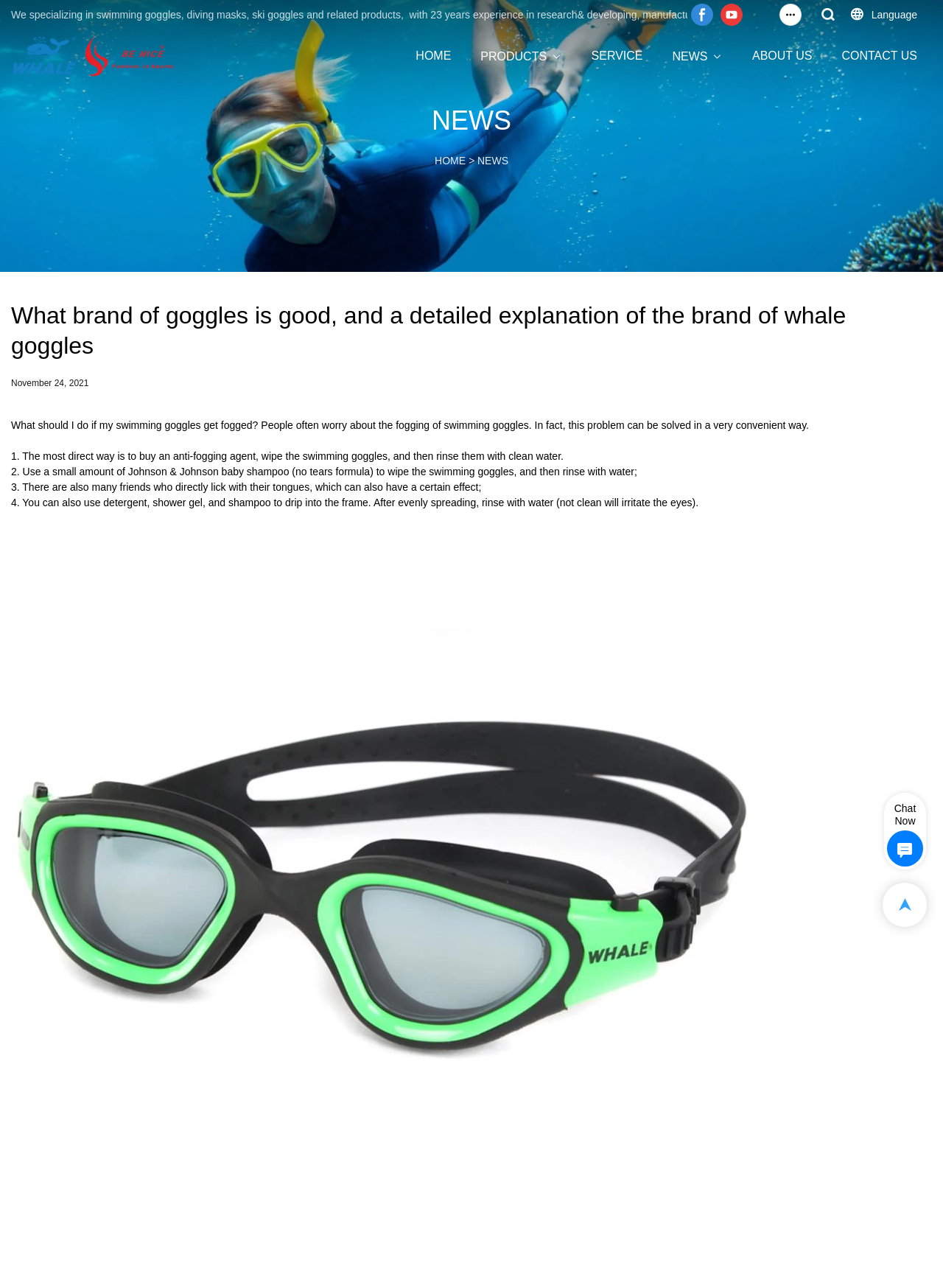Find the bounding box coordinates of the element to click in order to complete the given instruction: "Go to the HOME page."

[0.441, 0.036, 0.478, 0.05]